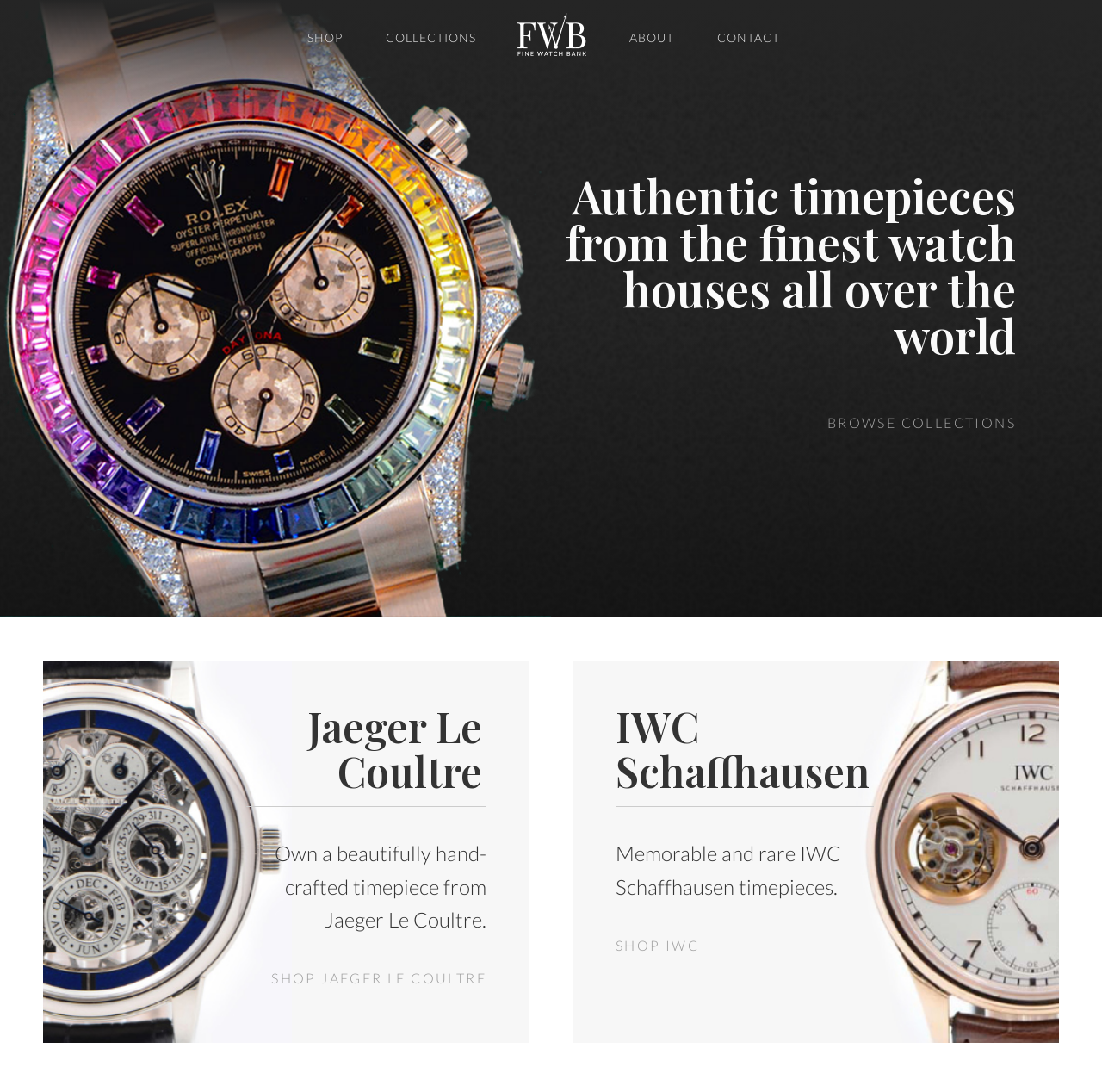Locate the UI element described by Browse Collections in the provided webpage screenshot. Return the bounding box coordinates in the format (top-left x, top-left y, bottom-right x, bottom-right y), ensuring all values are between 0 and 1.

[0.751, 0.368, 0.922, 0.407]